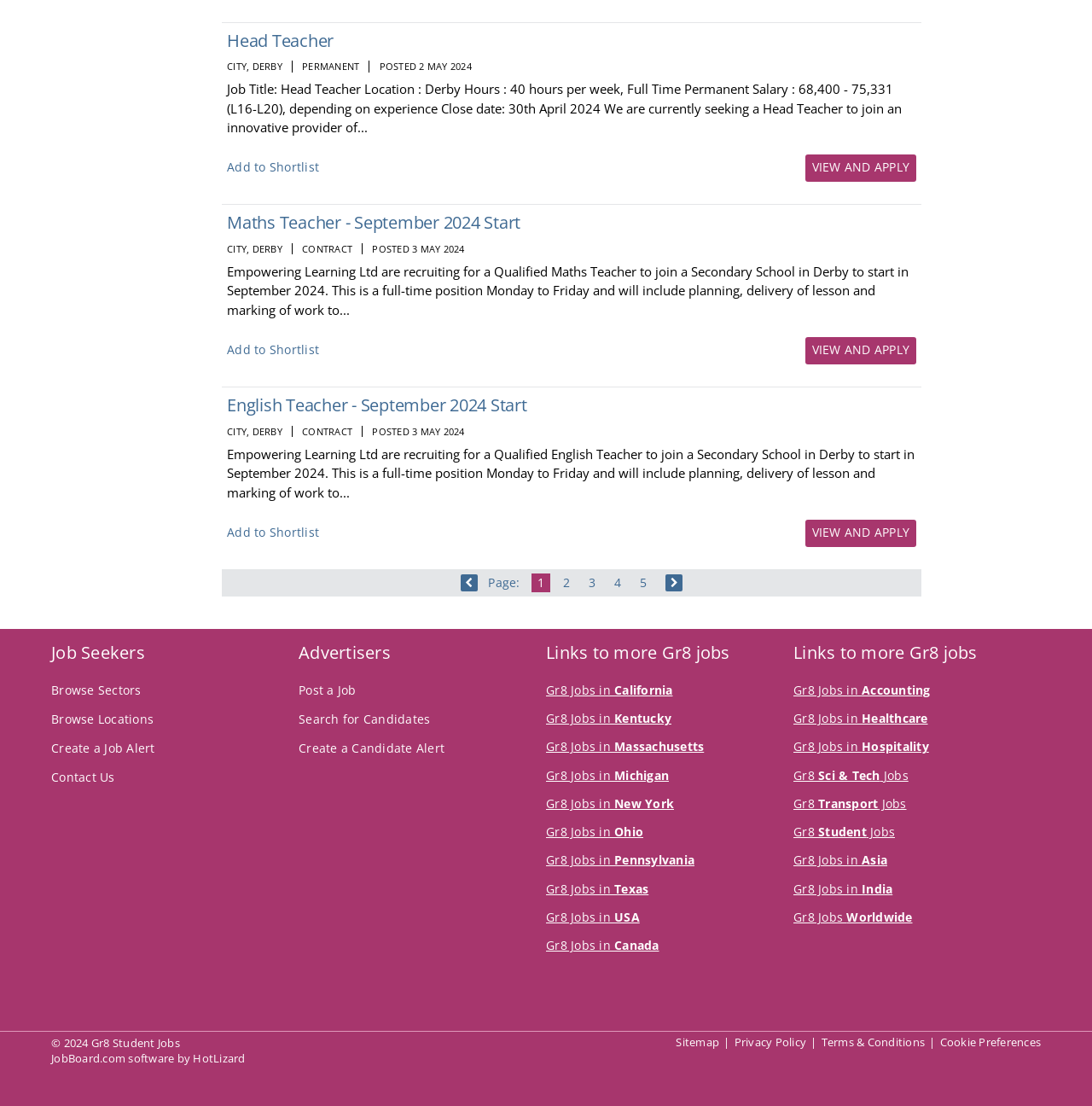Please specify the bounding box coordinates in the format (top-left x, top-left y, bottom-right x, bottom-right y), with all values as floating point numbers between 0 and 1. Identify the bounding box of the UI element described by: View and Apply

[0.737, 0.14, 0.839, 0.165]